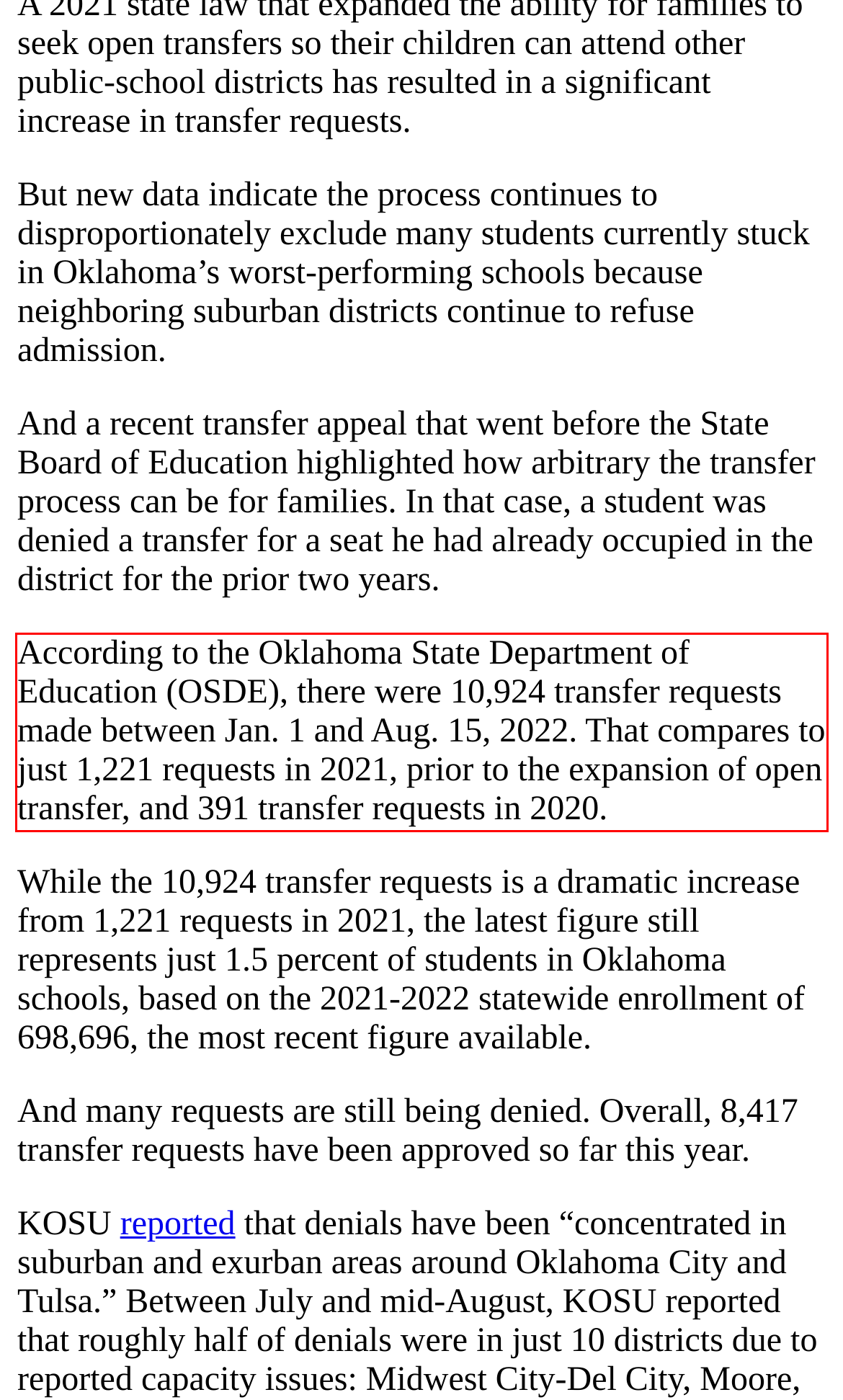View the screenshot of the webpage and identify the UI element surrounded by a red bounding box. Extract the text contained within this red bounding box.

According to the Oklahoma State Department of Education (OSDE), there were 10,924 transfer requests made between Jan. 1 and Aug. 15, 2022. That compares to just 1,221 requests in 2021, prior to the expansion of open transfer, and 391 transfer requests in 2020.